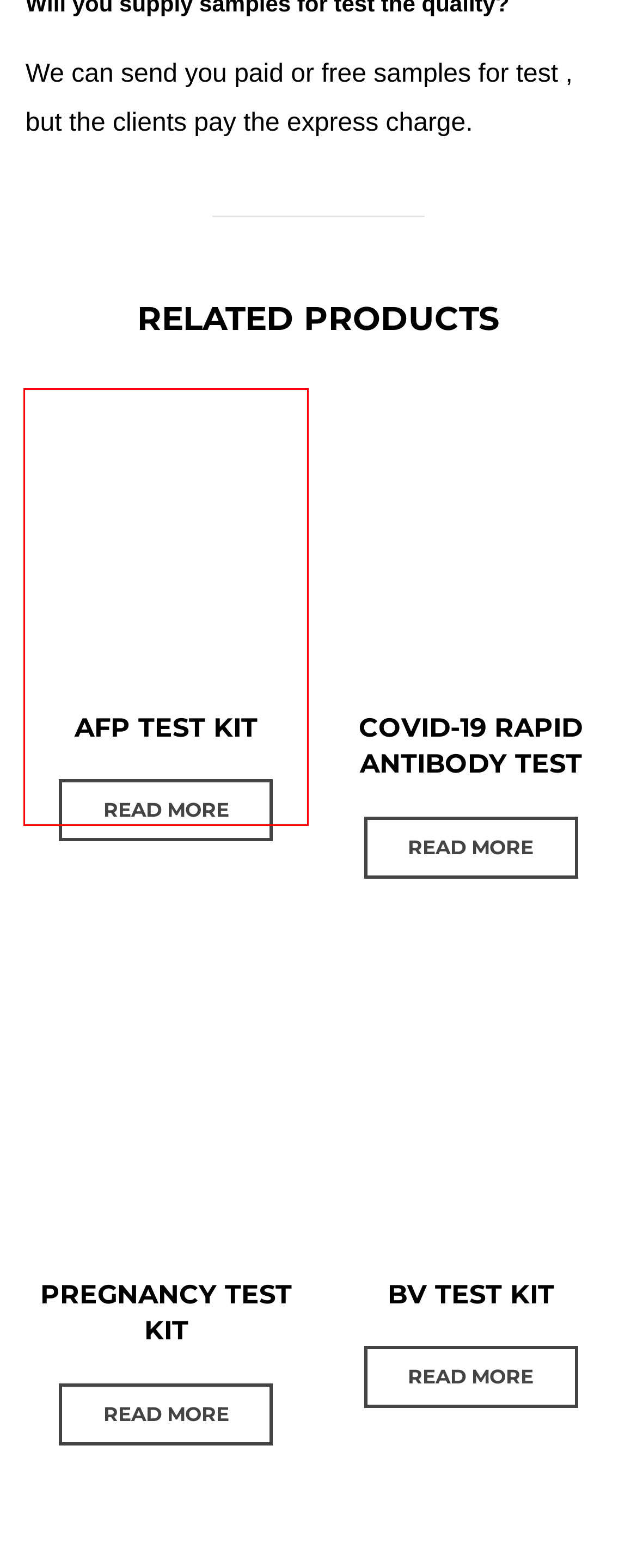After examining the screenshot of a webpage with a red bounding box, choose the most accurate webpage description that corresponds to the new page after clicking the element inside the red box. Here are the candidates:
A. Kidney Function Rapid Test Archives - Singclean Medical
B. BV Test Kit - Singclean Medical
C. In Vitro Diagnostic Reagents Products Archives - Singclean Medical
D. Blog Tool, Publishing Platform, and CMS – WordPress.org
E. Top Quality Medical Equipment Manufacturer in China
F. AFP Test Kit - Singclean Medical
G. COVID-19 Rapid Antibody Test - Singclean Medical
H. Leading Pregnancy Test Kits Supplier in China - Singcleanmedical

F